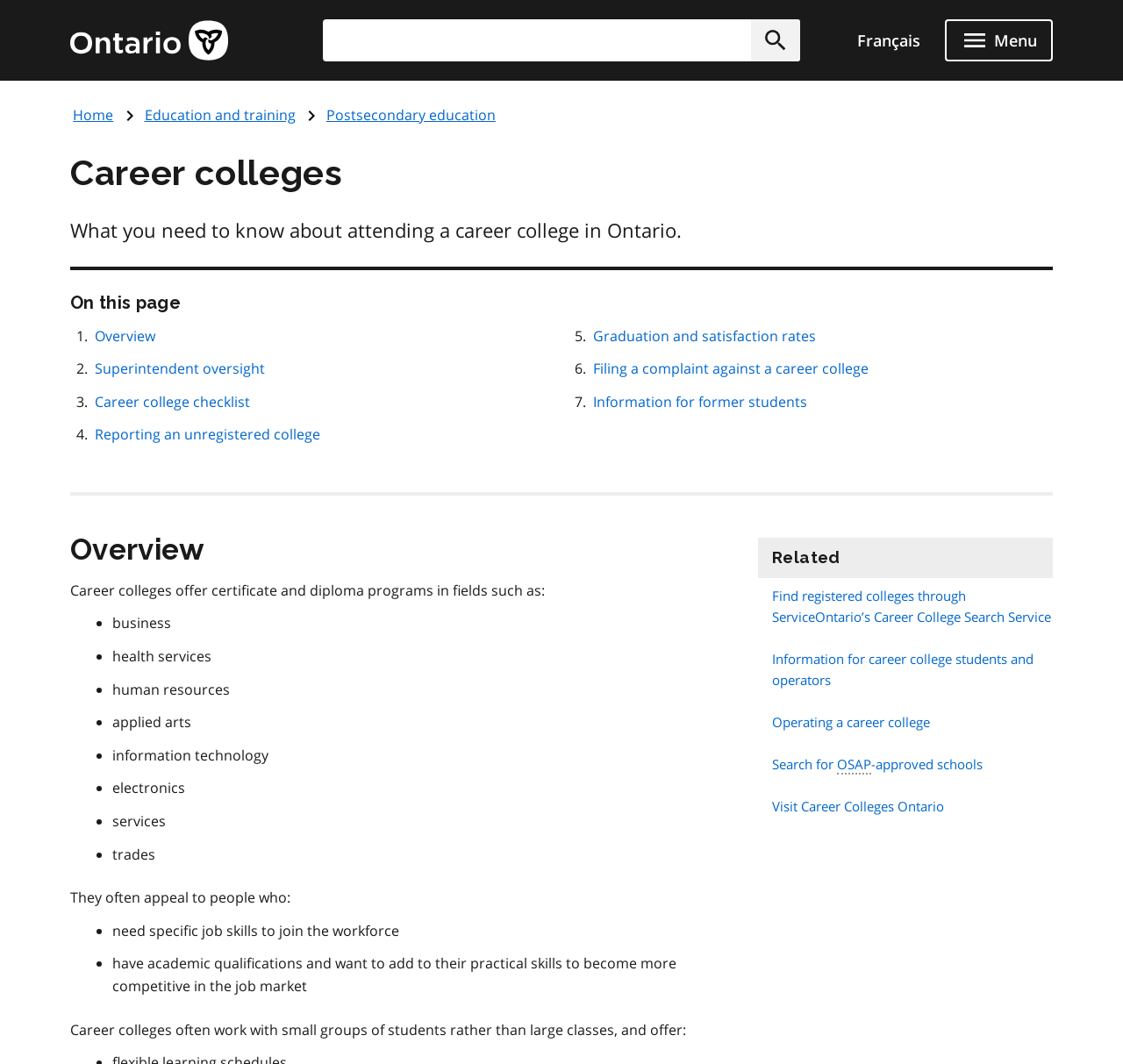What type of programs do career colleges offer?
Look at the image and answer the question with a single word or phrase.

Certificate and diploma